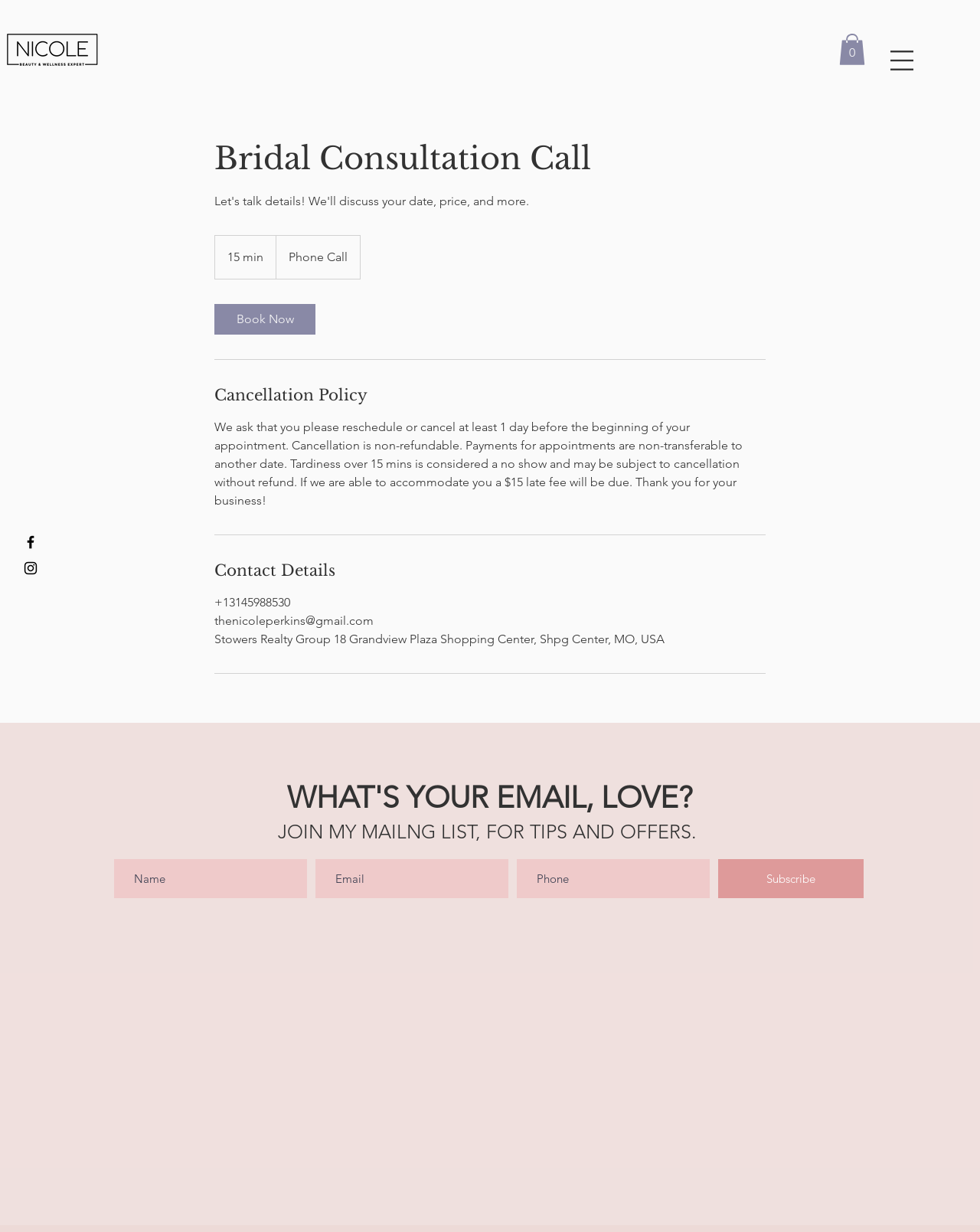What is the cancellation policy for appointments?
From the image, respond using a single word or phrase.

Non-refundable